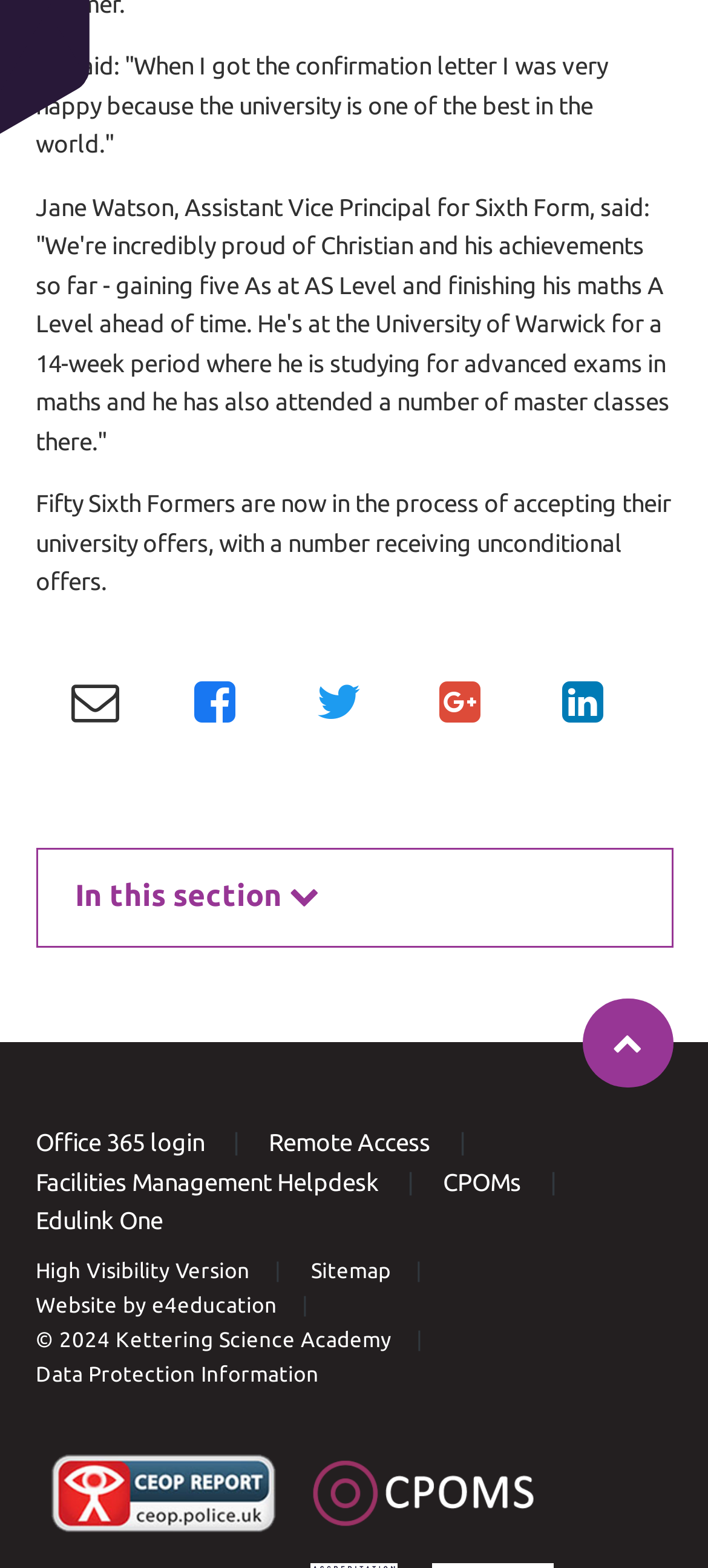Locate the bounding box of the UI element based on this description: "e4education". Provide four float numbers between 0 and 1 as [left, top, right, bottom].

[0.214, 0.824, 0.391, 0.839]